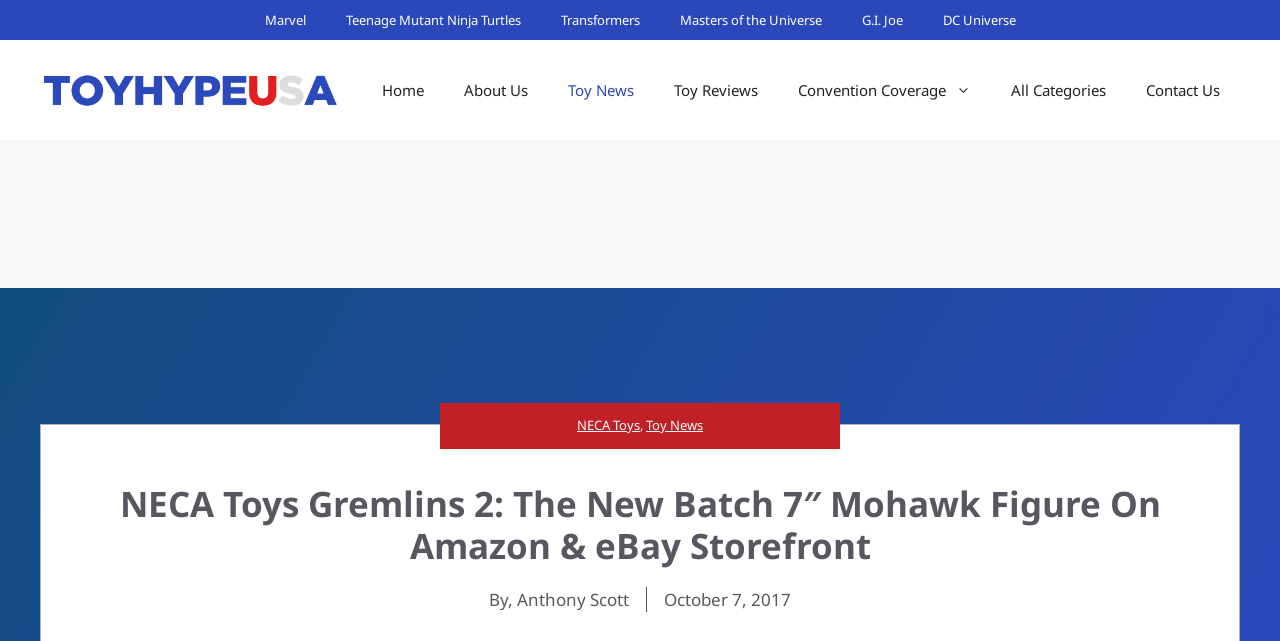Using the elements shown in the image, answer the question comprehensively: What type of figure is being offered?

Based on the webpage content, specifically the heading 'NECA Toys Gremlins 2: The New Batch 7″ Mohawk Figure On Amazon & eBay Storefront', it is clear that the webpage is about a specific figure being offered, which is a Mohawk Gremlins figure.